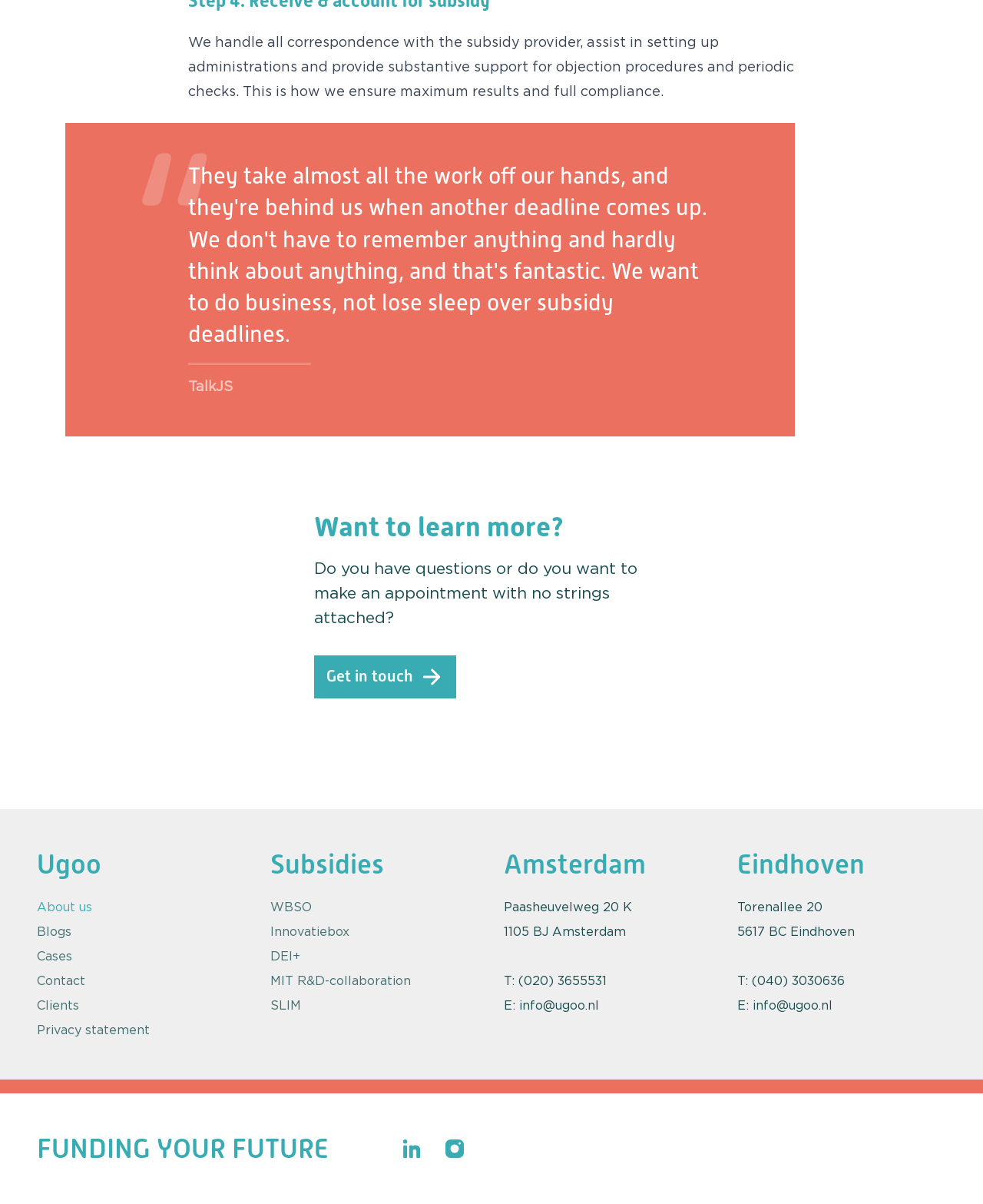Please provide the bounding box coordinates in the format (top-left x, top-left y, bottom-right x, bottom-right y). Remember, all values are floating point numbers between 0 and 1. What is the bounding box coordinate of the region described as: (040) 3030636

[0.765, 0.81, 0.859, 0.82]